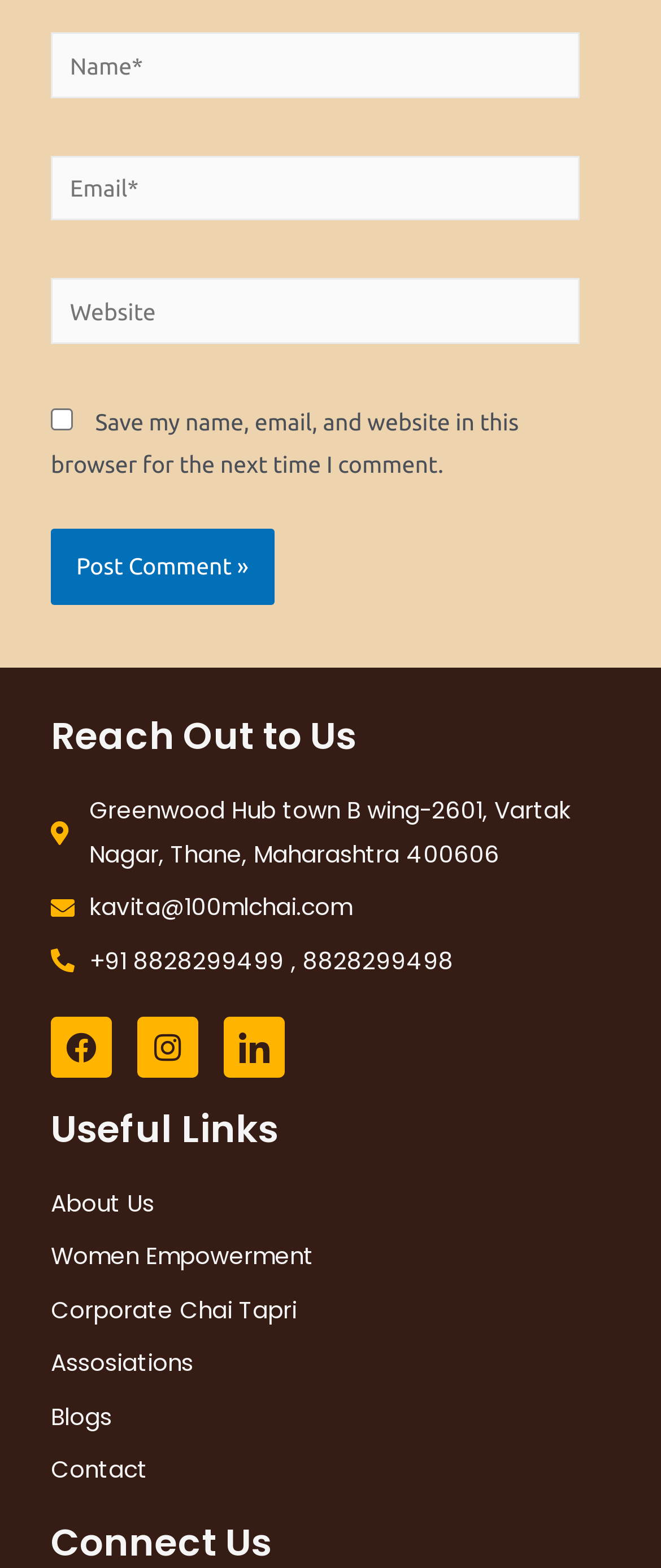How many useful links are there?
Refer to the image and provide a thorough answer to the question.

I counted the number of useful links by looking at the link elements under the 'Useful Links' heading, which are 'About Us', 'Women Empowerment', 'Corporate Chai Tapri', 'Assosiations', and 'Blogs', so there are 5 useful links.